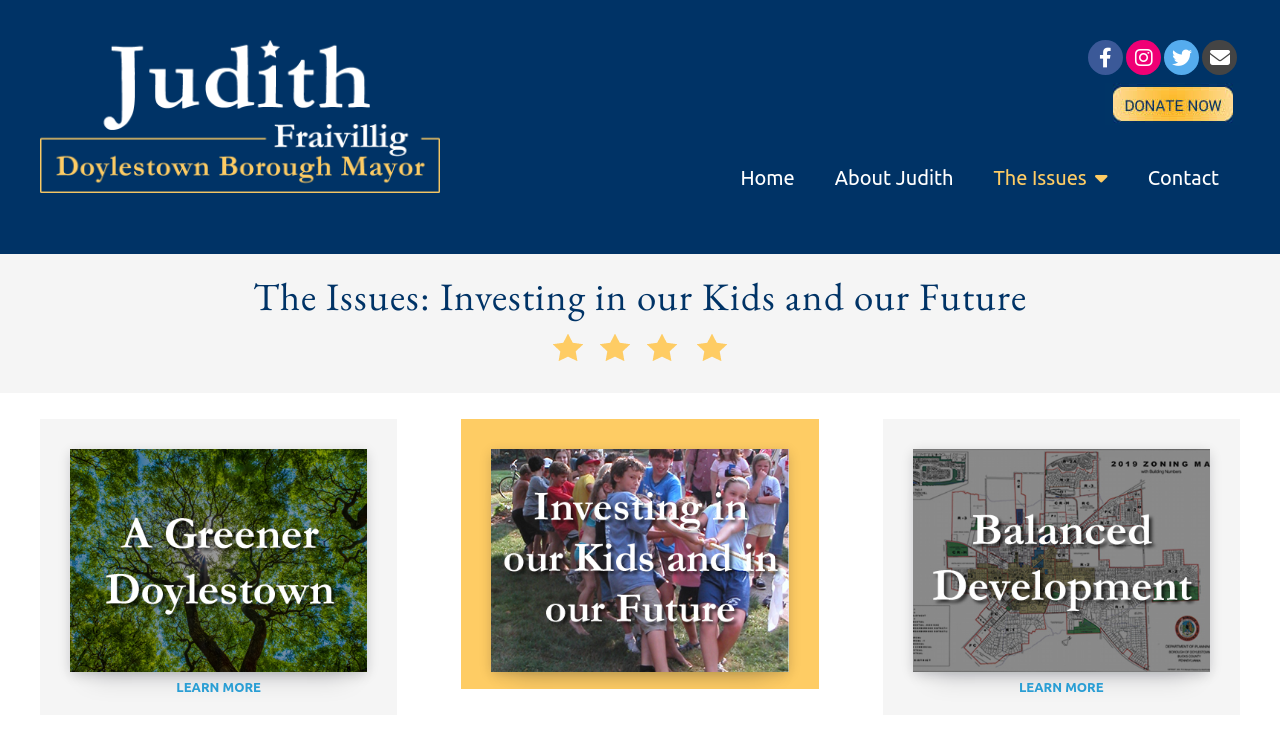Please locate the bounding box coordinates of the element's region that needs to be clicked to follow the instruction: "Contact Judith". The bounding box coordinates should be provided as four float numbers between 0 and 1, i.e., [left, top, right, bottom].

[0.881, 0.192, 0.968, 0.287]